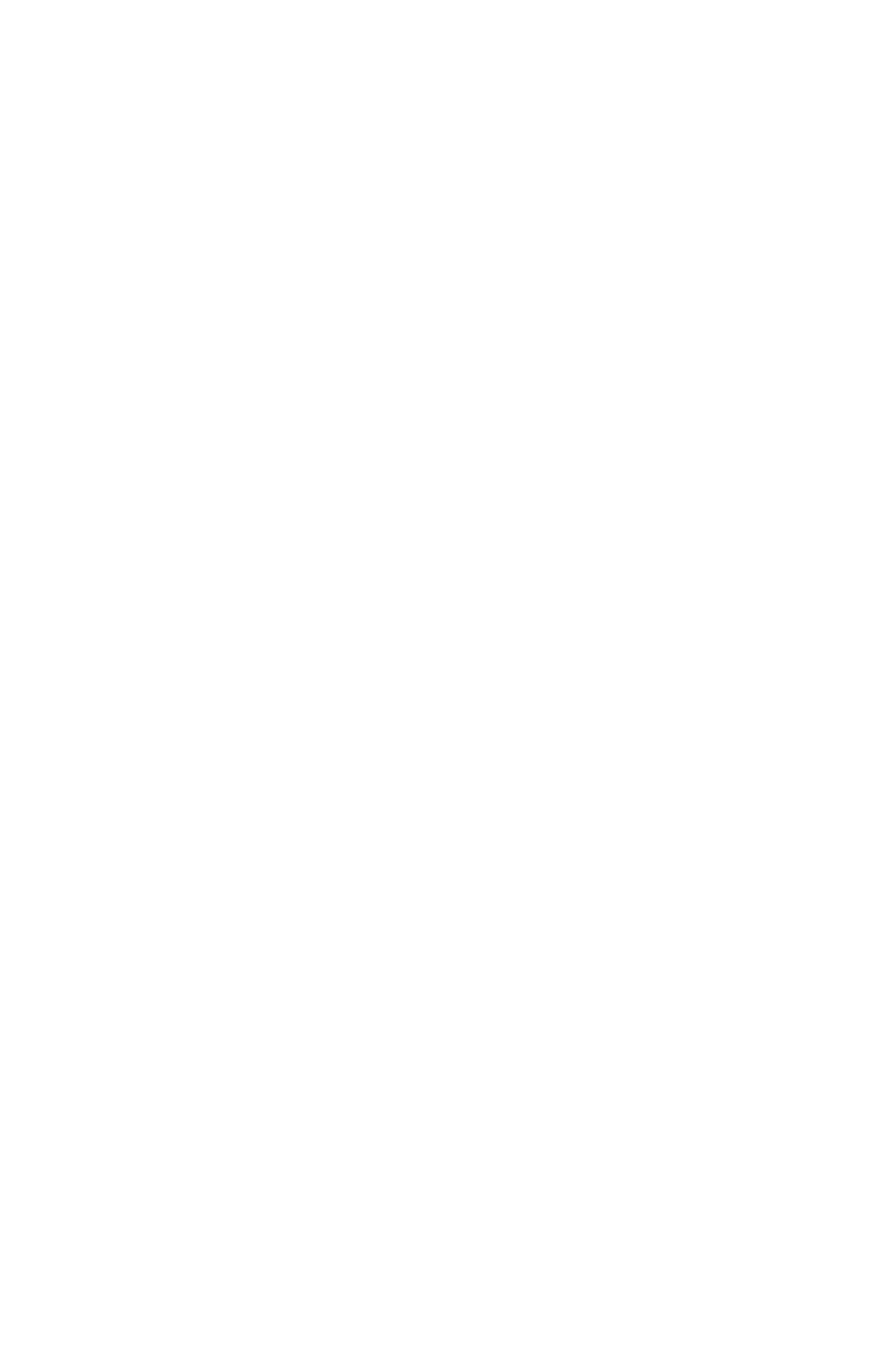Given the content of the image, can you provide a detailed answer to the question?
How many links are present in the footer section?

The footer section can be identified by the contentinfo element, which contains 7 link elements with text contents 'Home', 'Website Feedback', 'Disclosure', 'Cookie Policy', 'Terms of Use', 'Privacy Policy', and 'Site Map'. These links are likely to be part of the webpage's footer section.